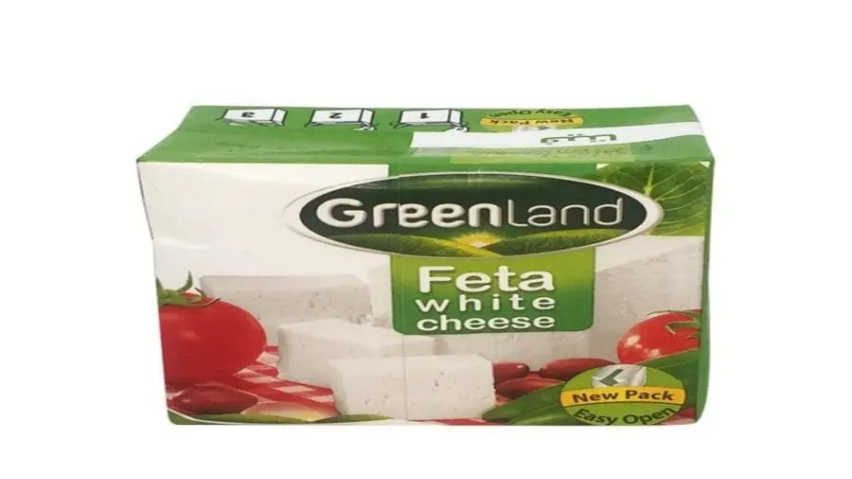Elaborate on all the features and components visible in the image.

The image features a packaging of Greenland Feta White Cheese, prominently displaying the brand name "Greenland" at the center. The box is designed with a vibrant green color scheme, complemented by images of fresh red tomatoes, enhancing the product's appeal. The label highlights "Feta white cheese," indicating its culinary use, and includes a note stating “New Pack” with an “Easy Open” feature, suggesting convenience for consumers. This product is part of a range offered by Greenland, a company recognized in the food industry, particularly known for its packaged foods and dairy products, reflecting its recent acquisition by the French dairy group Lactalis in 2019.